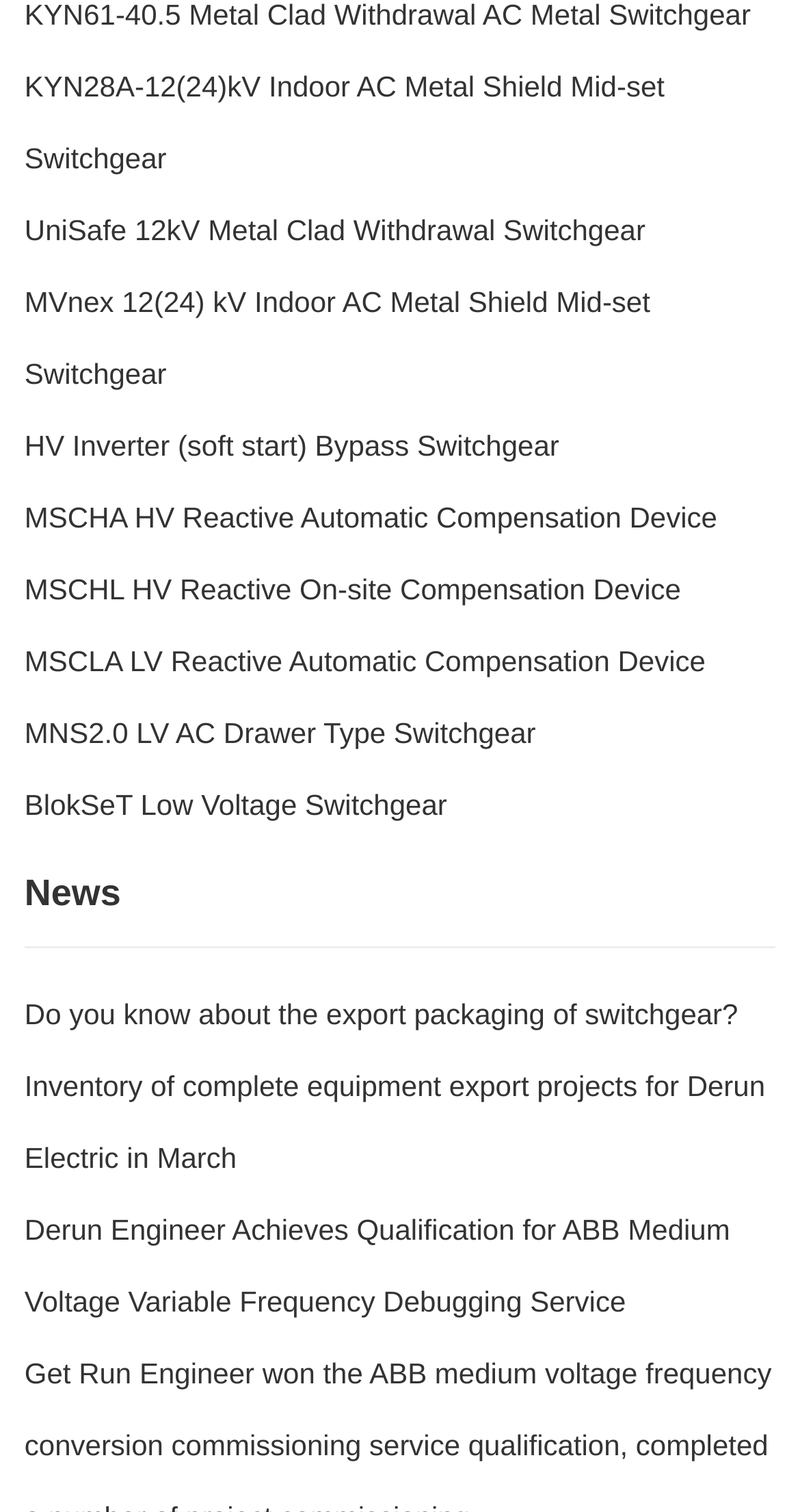Determine the bounding box coordinates of the clickable area required to perform the following instruction: "Read news". The coordinates should be represented as four float numbers between 0 and 1: [left, top, right, bottom].

[0.031, 0.576, 0.151, 0.603]